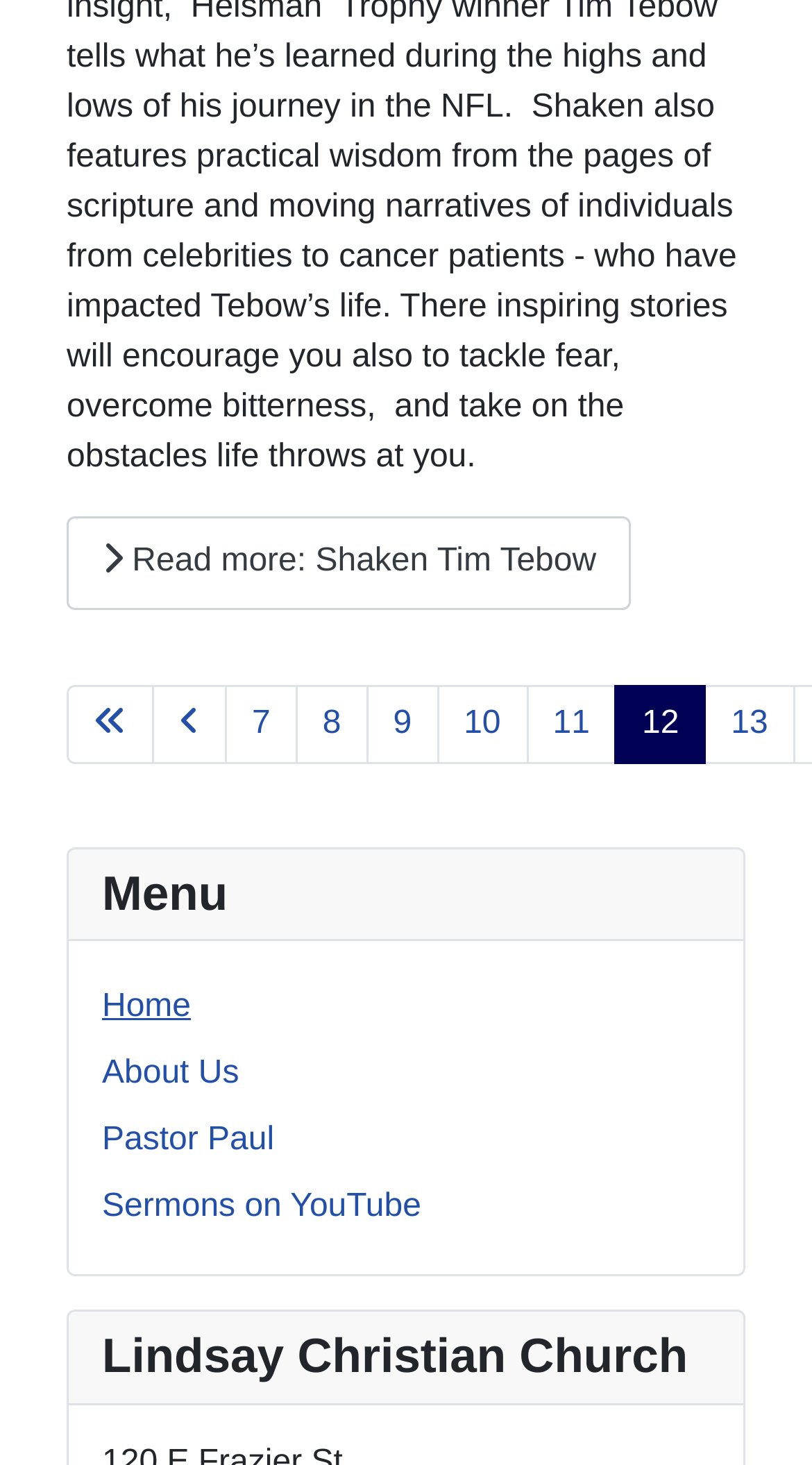Utilize the information from the image to answer the question in detail:
How many pages are there in total?

The total number of pages can be found in the pagination section, where it says 'Page 12 of 31', indicating that there are 31 pages in total.